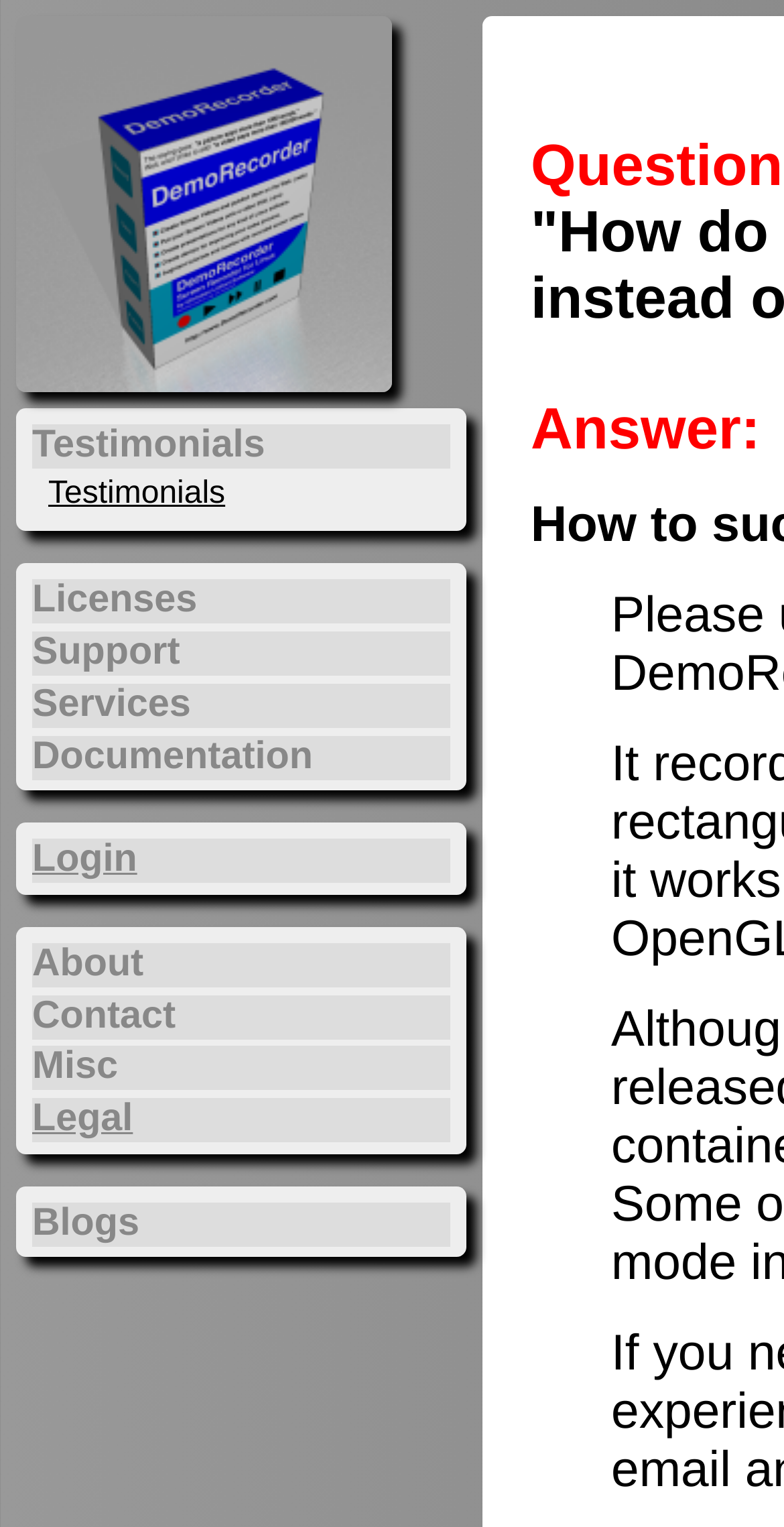Locate the bounding box coordinates of the element that should be clicked to fulfill the instruction: "view Testimonials".

[0.062, 0.312, 0.287, 0.334]